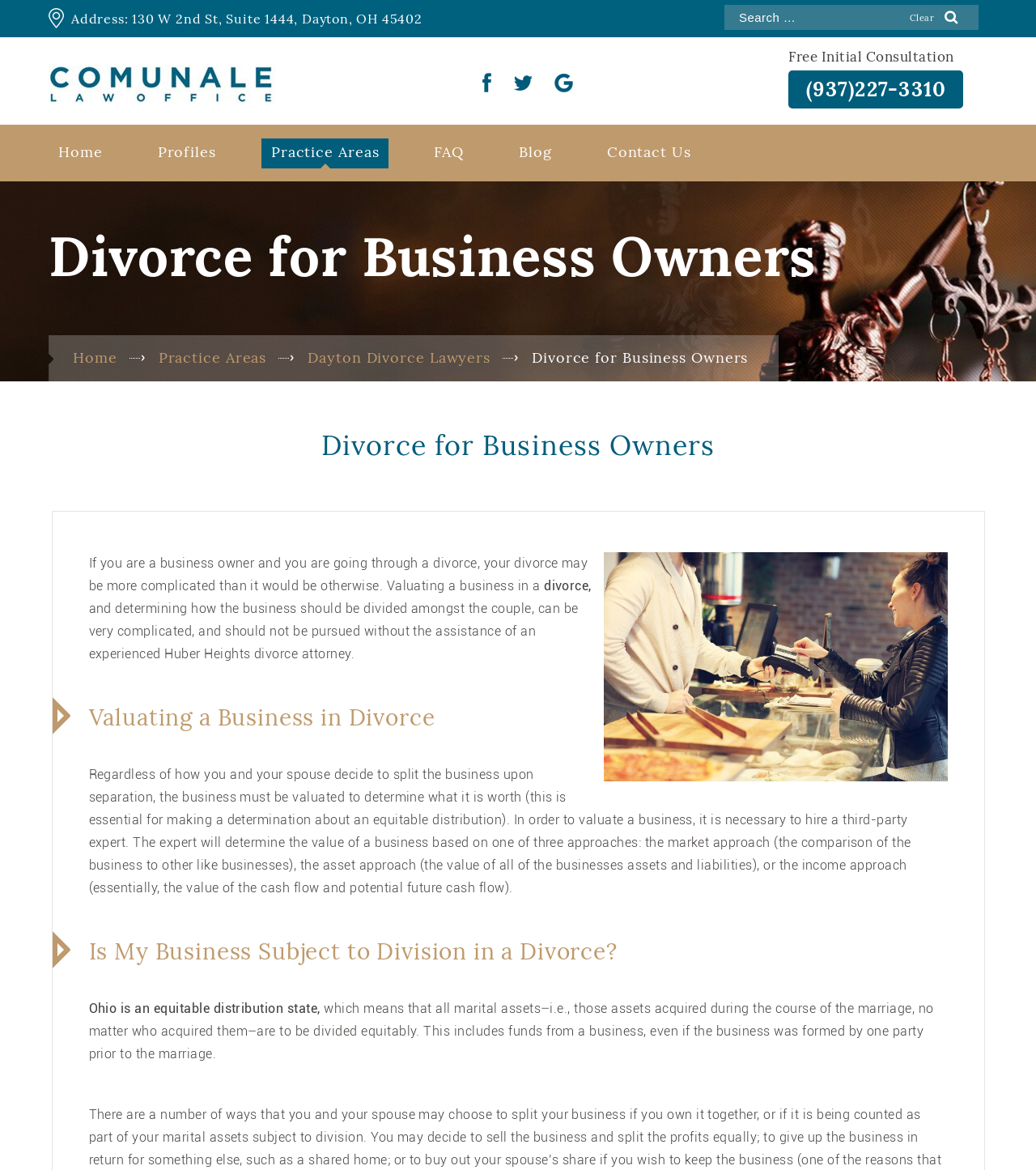Can you find and provide the main heading text of this webpage?

Divorce for Business Owners